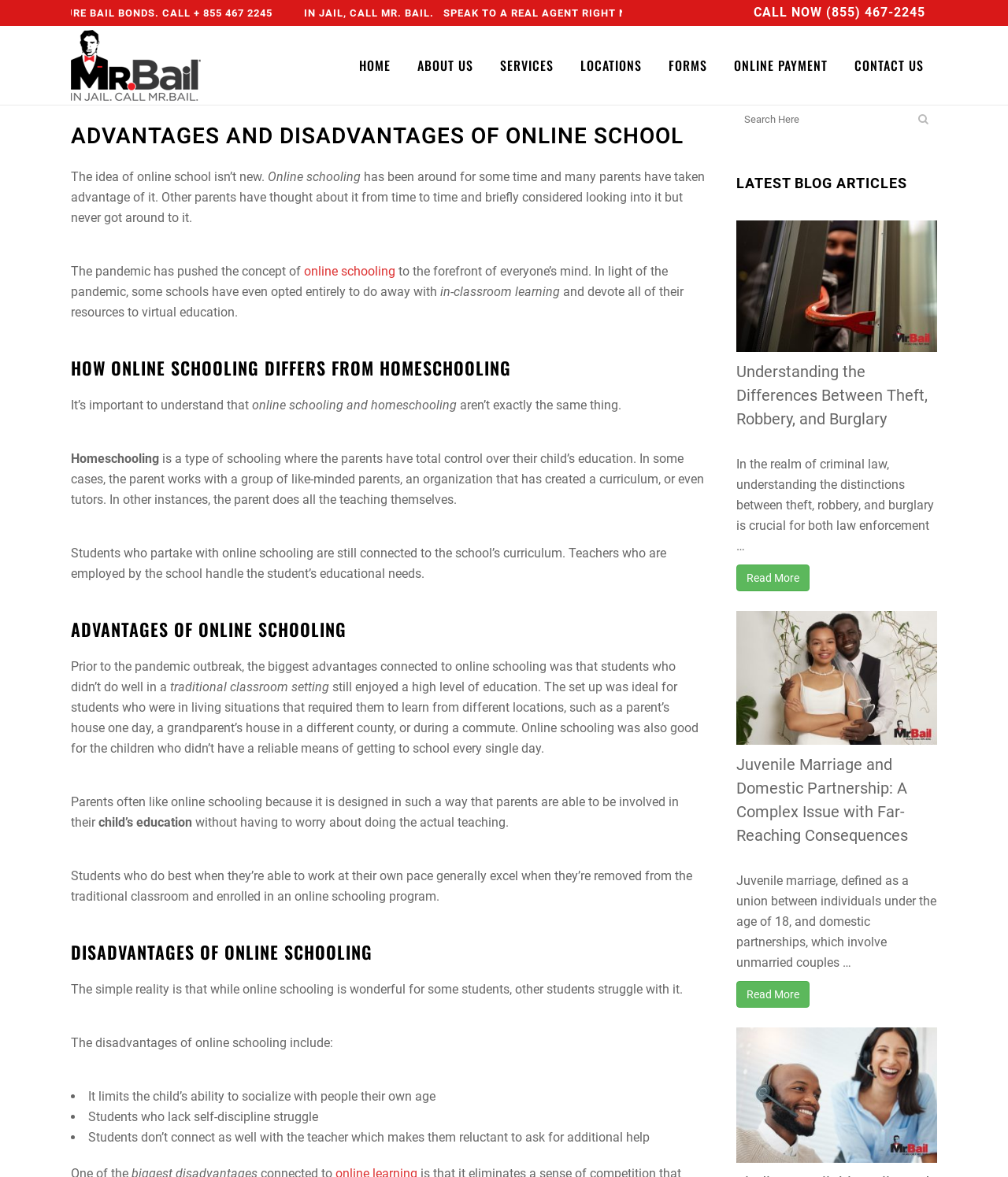What type of students excel in online schooling?
Provide an in-depth and detailed explanation in response to the question.

The webpage suggests that students who do best when they're able to work at their own pace generally excel when they're removed from the traditional classroom and enrolled in an online schooling program.